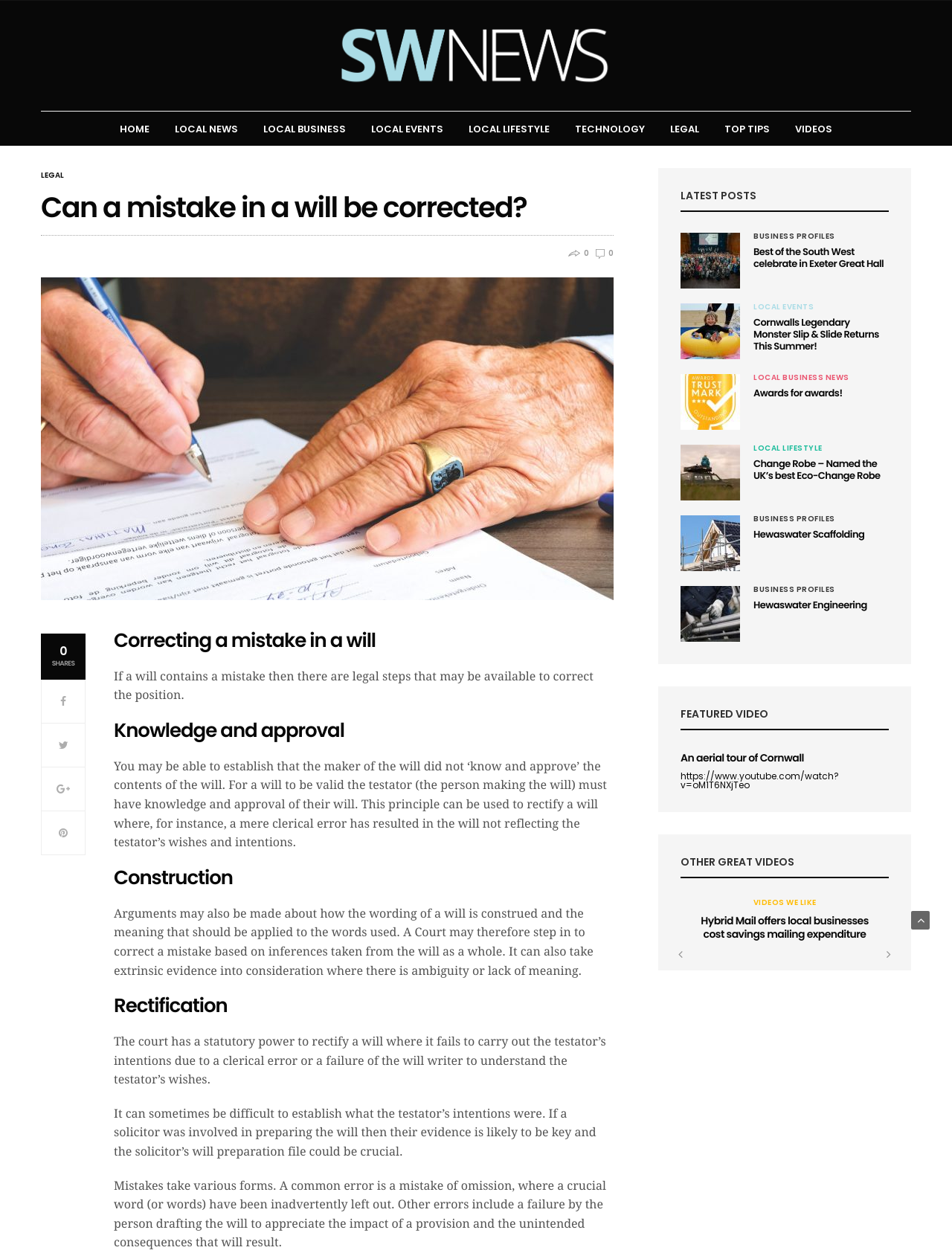What is the first step to correct a mistake in a will?
Please answer the question with as much detail and depth as you can.

According to the webpage, the first step to correct a mistake in a will is to establish that the maker of the will did not 'know and approve' the contents of the will, as stated in the section 'Knowledge and approval'.